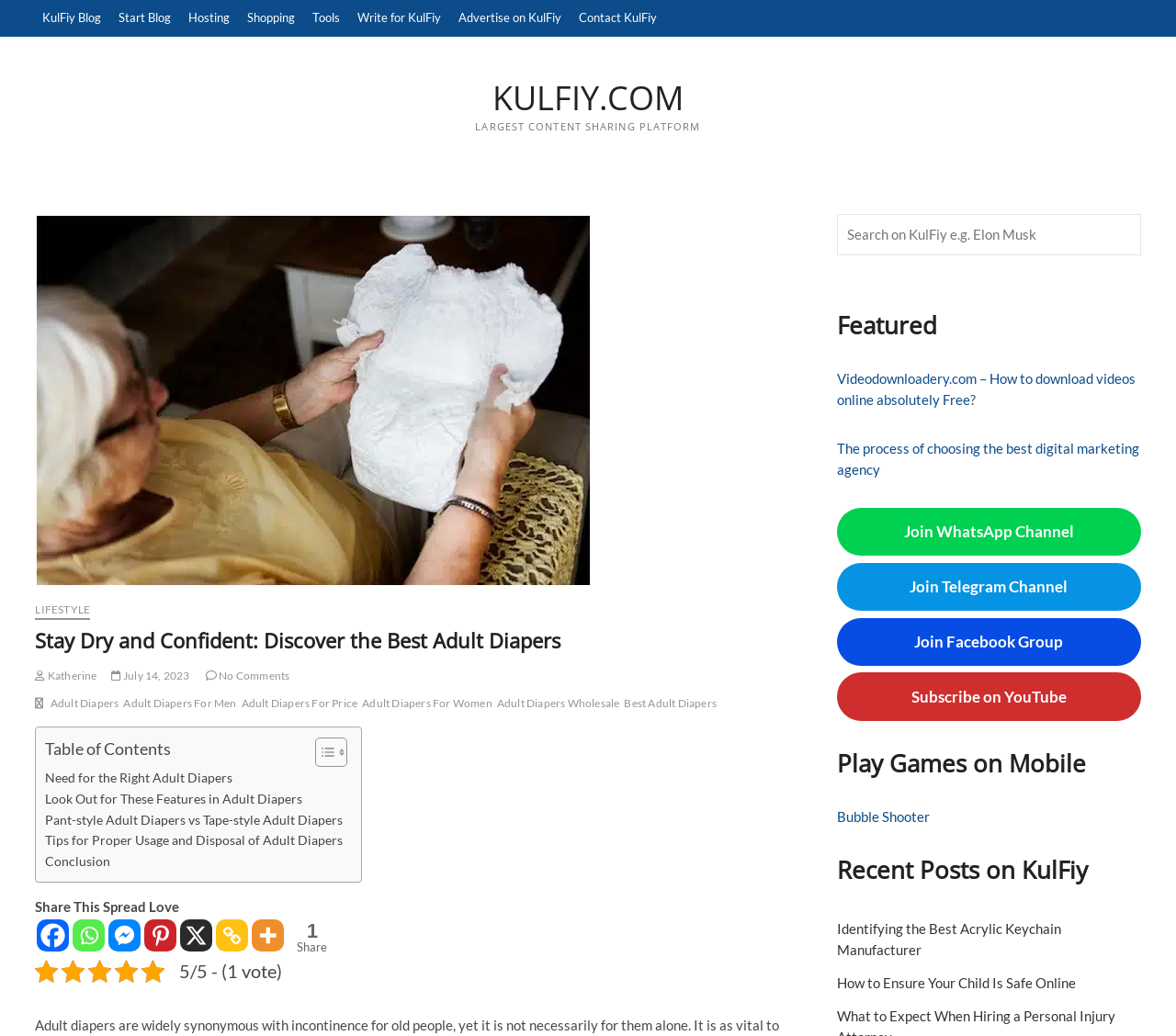Provide a brief response to the question using a single word or phrase: 
How many sharing options are available?

7